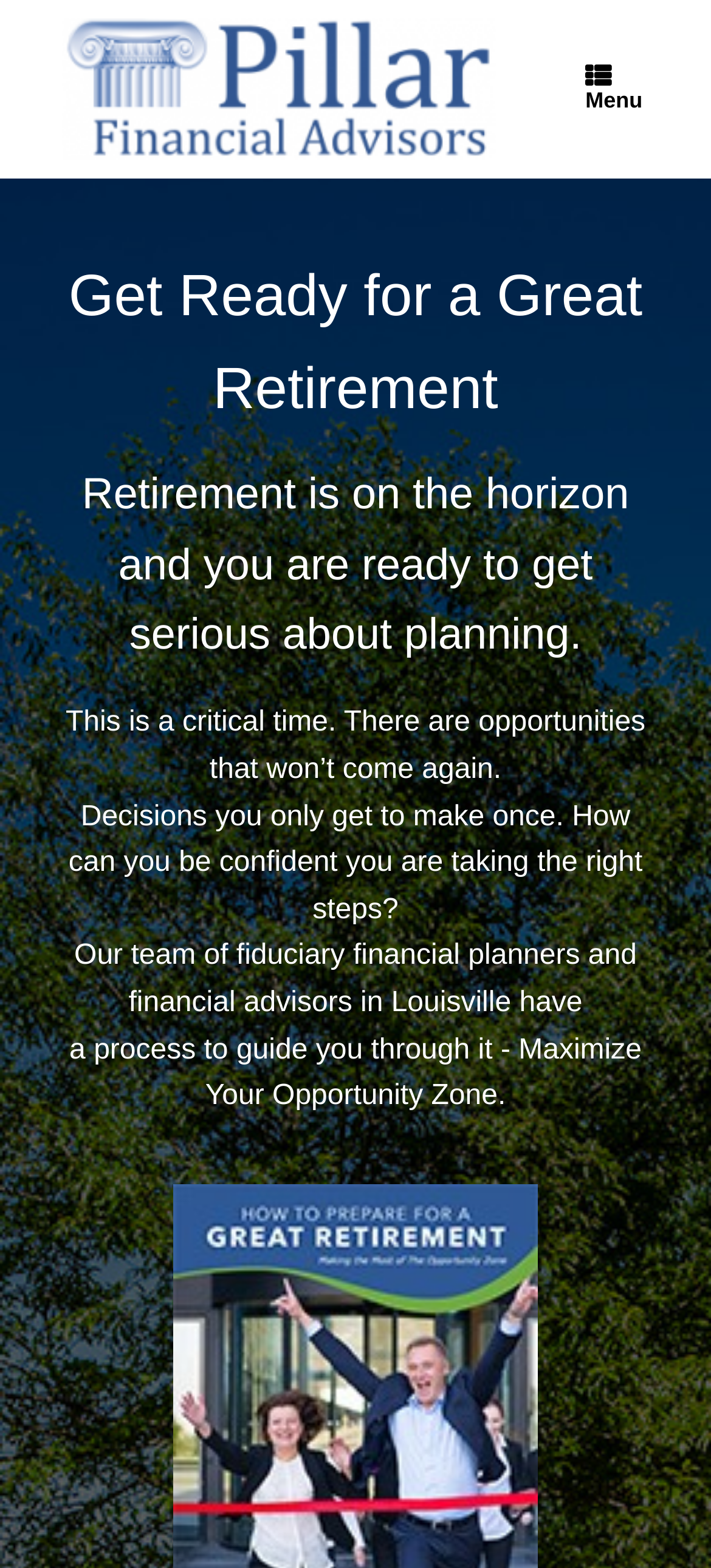Provide the bounding box coordinates for the UI element that is described as: "title="pillar"".

[0.051, 0.0, 0.734, 0.114]